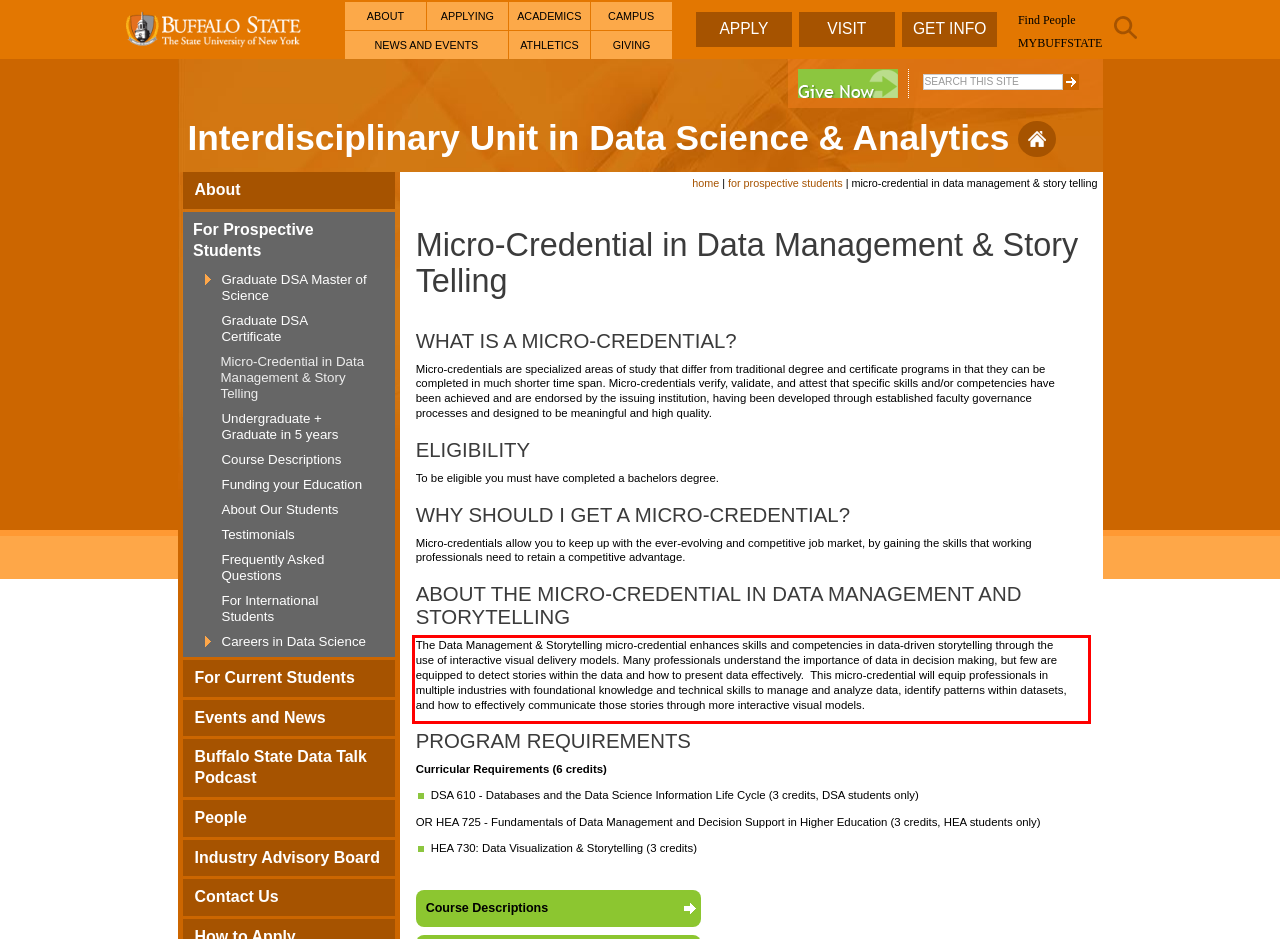Please perform OCR on the text within the red rectangle in the webpage screenshot and return the text content.

The Data Management & Storytelling micro-credential enhances skills and competencies in data-driven storytelling through the use of interactive visual delivery models. Many professionals understand the importance of data in decision making, but few are equipped to detect stories within the data and how to present data effectively. This micro-credential will equip professionals in multiple industries with foundational knowledge and technical skills to manage and analyze data, identify patterns within datasets, and how to effectively communicate those stories through more interactive visual models.